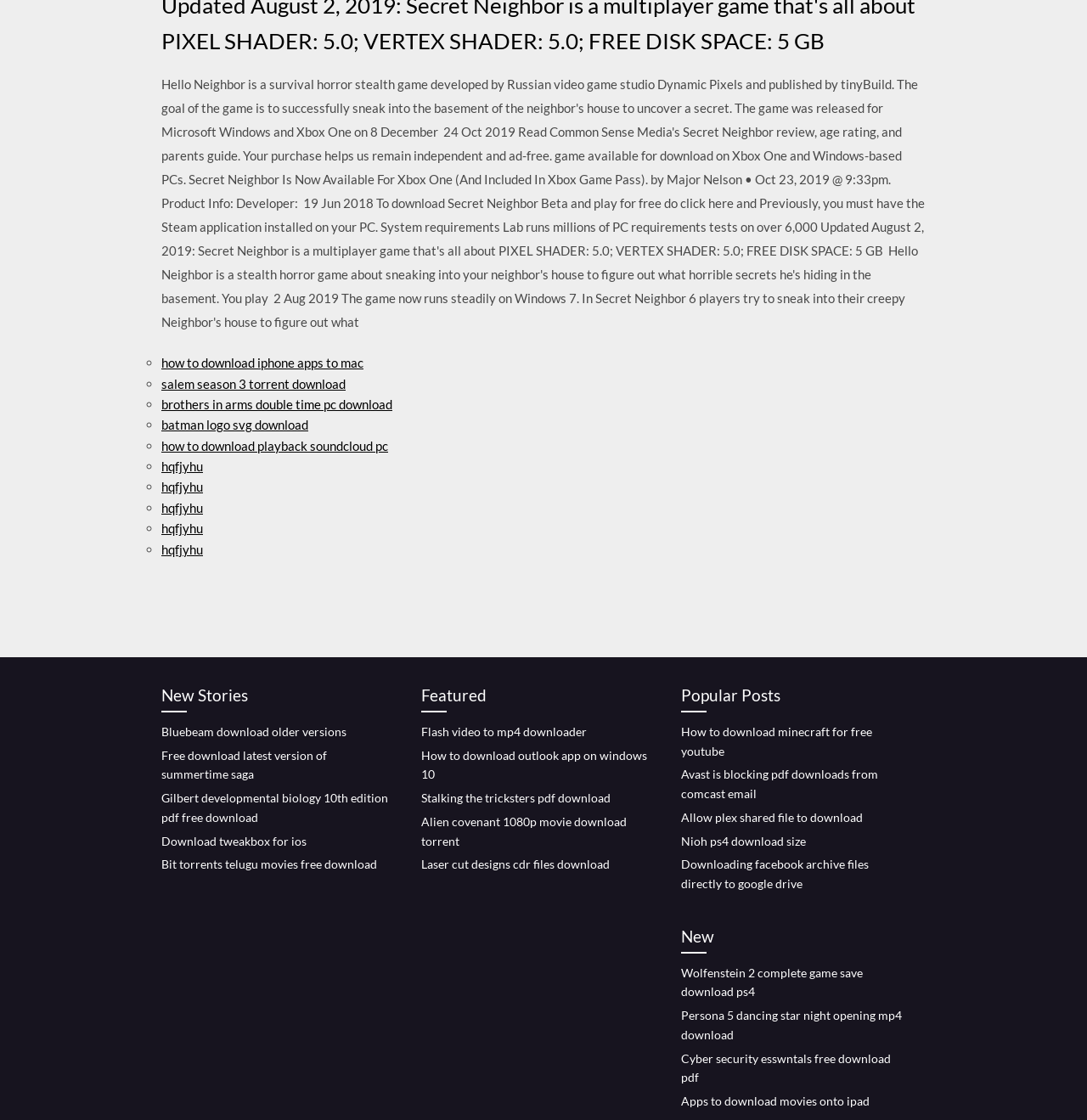Based on the element description, predict the bounding box coordinates (top-left x, top-left y, bottom-right x, bottom-right y) for the UI element in the screenshot: batman logo svg download

[0.148, 0.372, 0.284, 0.386]